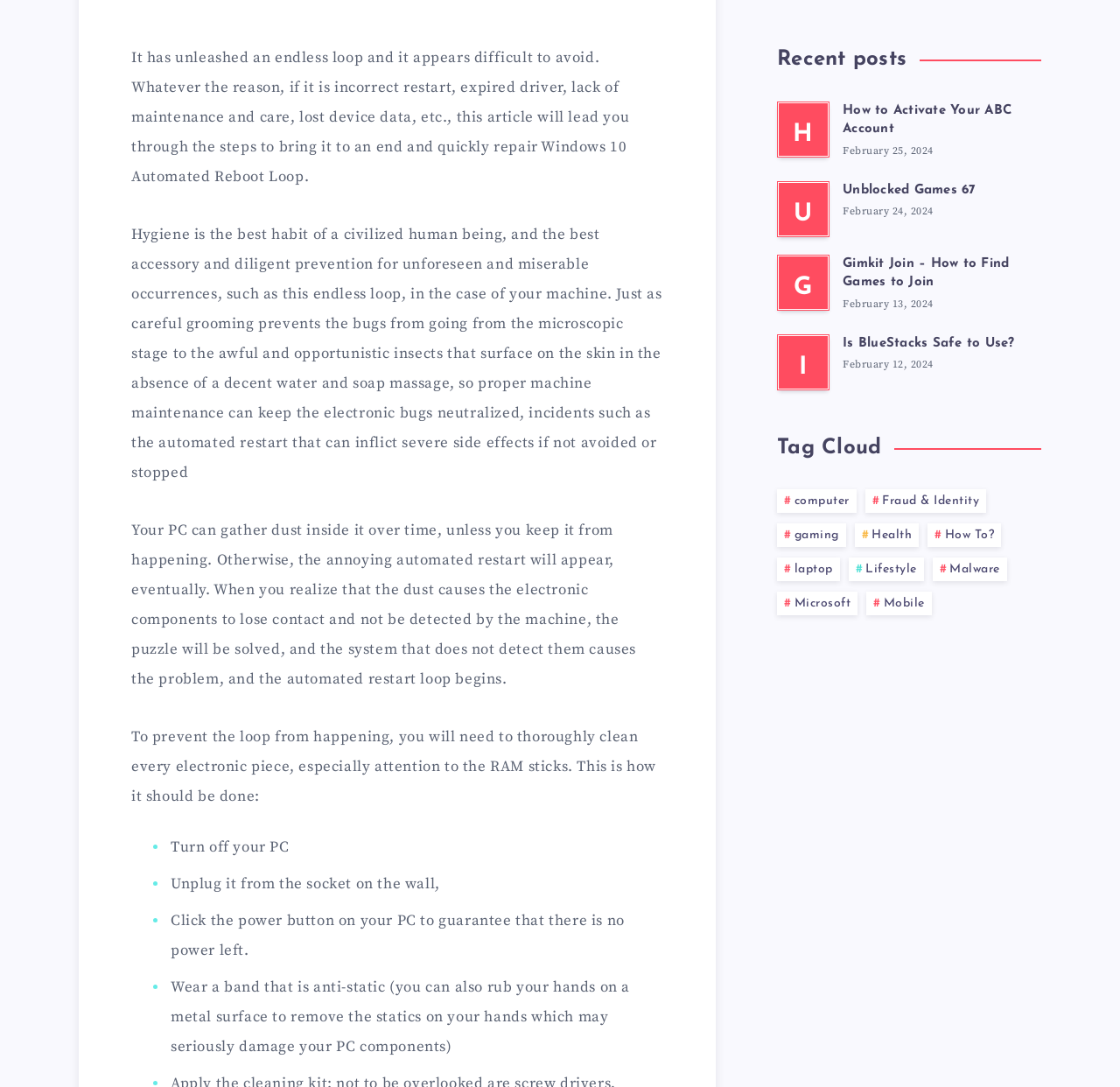Pinpoint the bounding box coordinates of the area that should be clicked to complete the following instruction: "Click the 'Gimkit Join – How to Find Games to Join' link". The coordinates must be given as four float numbers between 0 and 1, i.e., [left, top, right, bottom].

[0.752, 0.236, 0.901, 0.27]